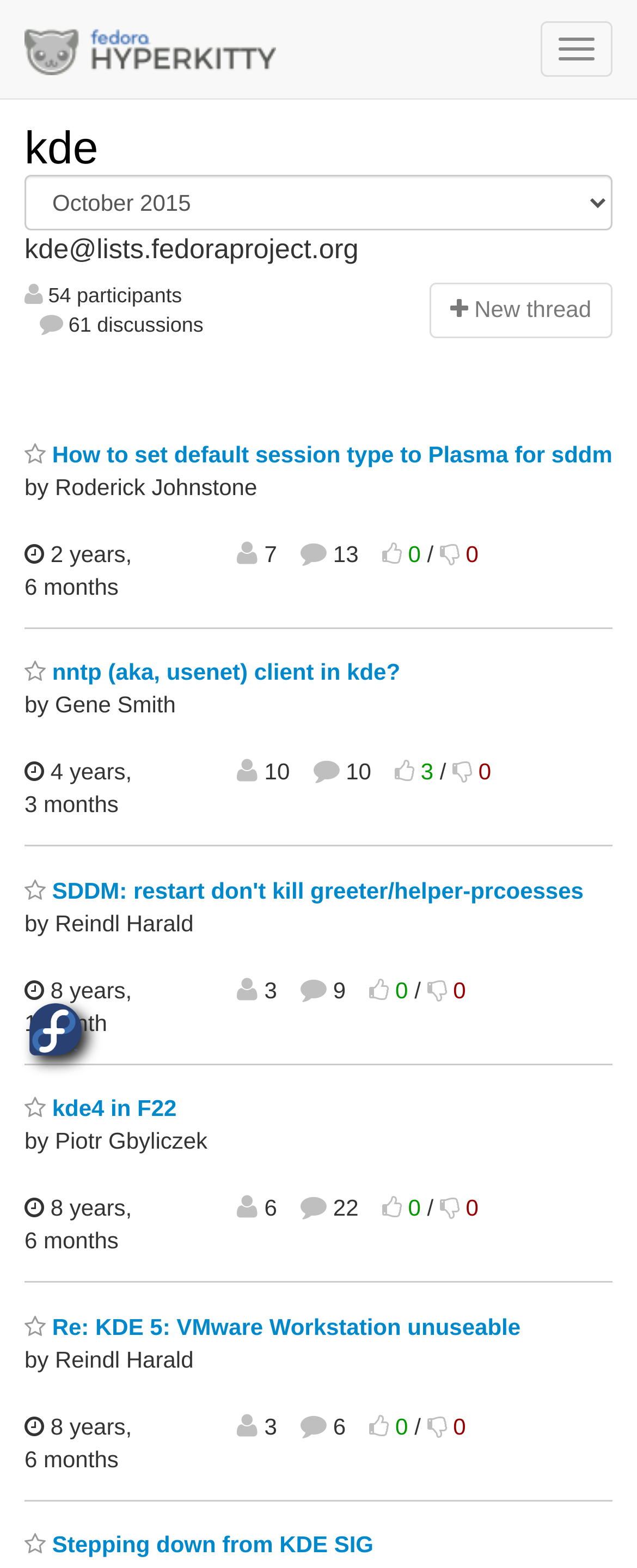Use a single word or phrase to answer the question: 
Who is the author of the first thread?

Roderick Johnstone